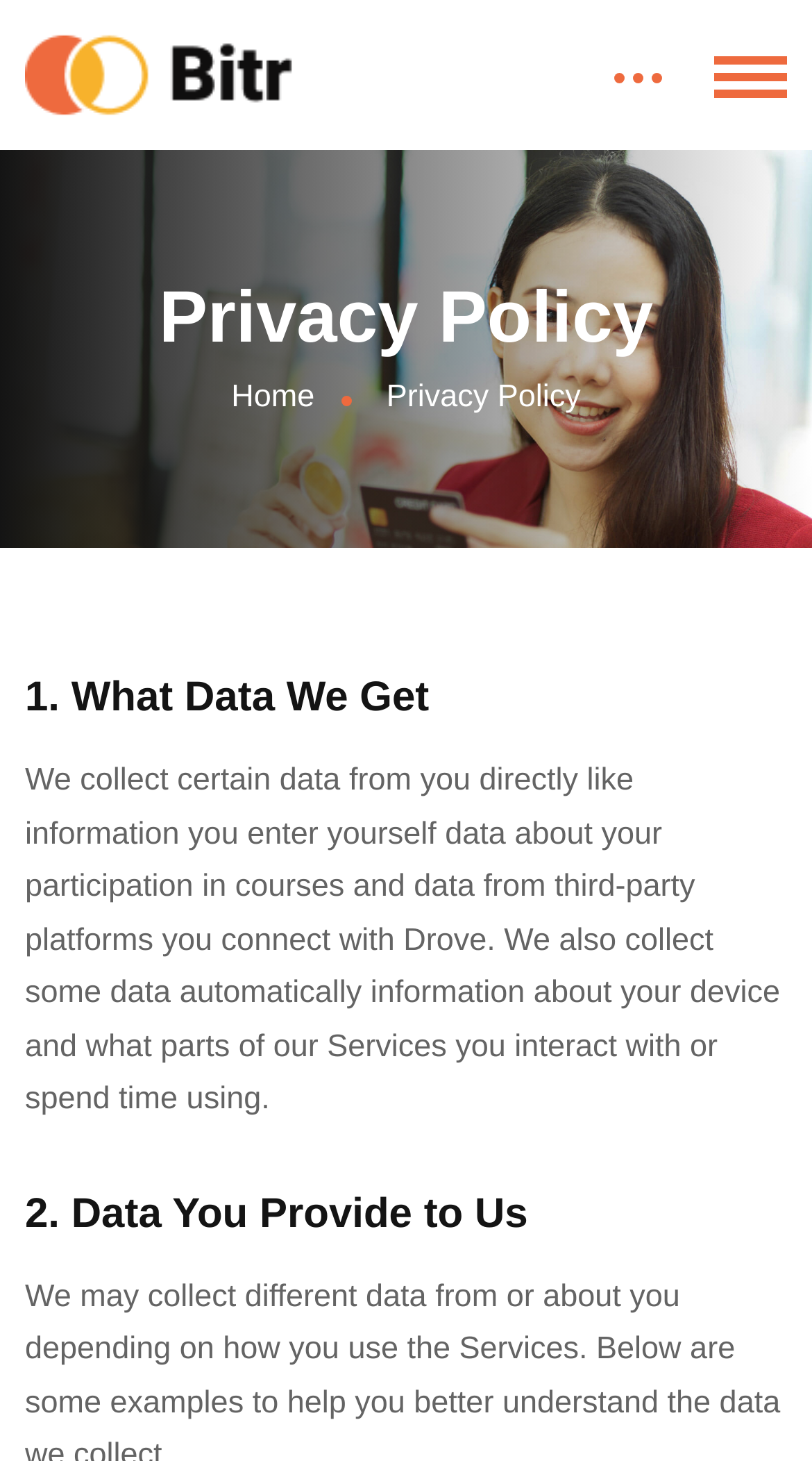Summarize the webpage in an elaborate manner.

The webpage is titled "KreditBnank - Banking & Payment Processing HTML Template". At the top right corner, there is an unnamed link. On the top left corner, there is a logo image with a corresponding link. Below the logo, there is a heading that reads "Privacy Policy". 

A navigation menu is located in the middle of the top section, with a link to "Home". 

The main content of the webpage is divided into sections, each with a heading. The first section is titled "1. What Data We Get" and is followed by a paragraph of text that explains the types of data collected, including information entered by the user, participation in courses, and data from third-party platforms. 

Below this section, there is another heading titled "2. Data You Provide to Us".